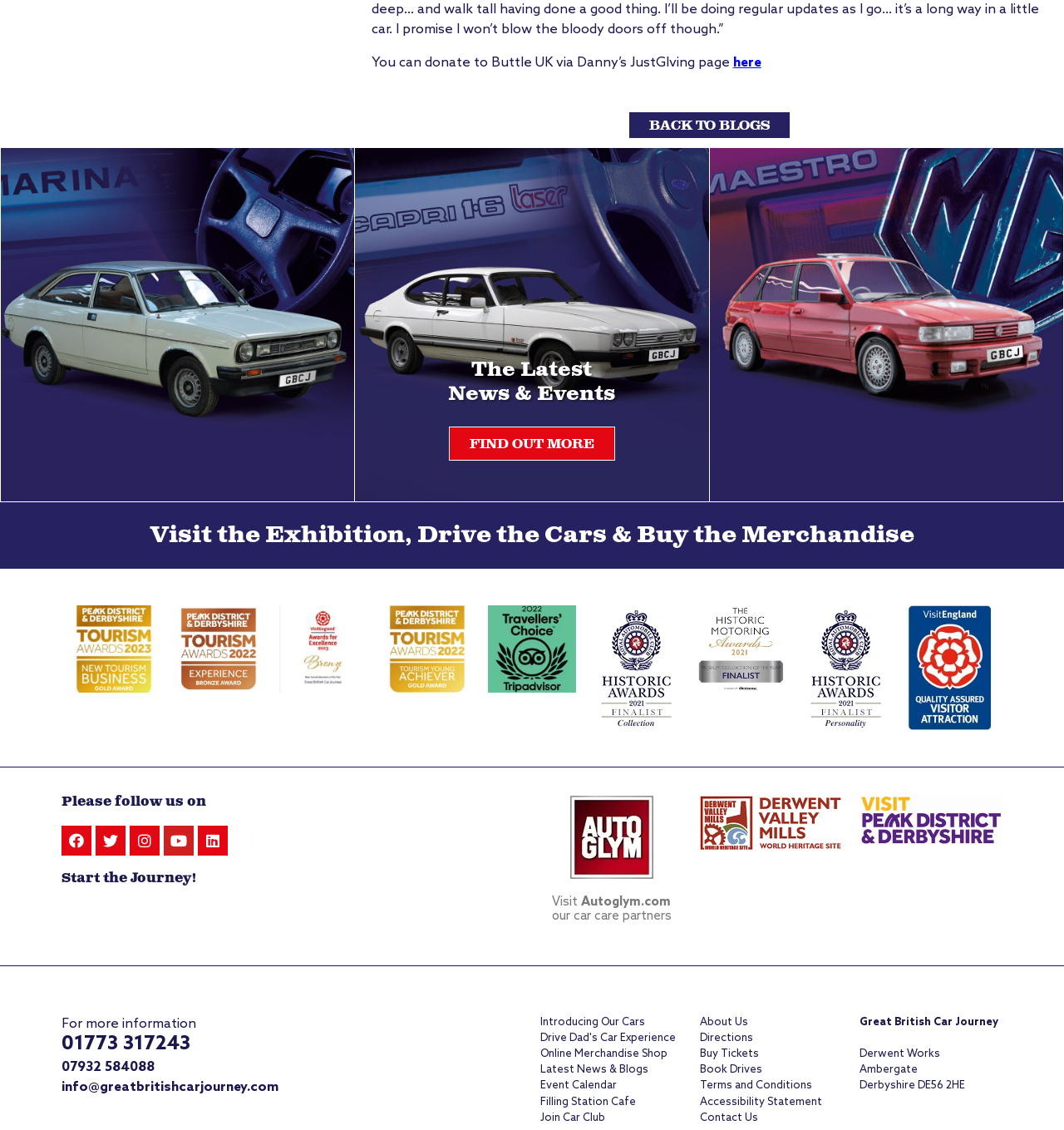Please answer the following question using a single word or phrase: 
What is the organization that Danny is raising money for?

Buttle UK